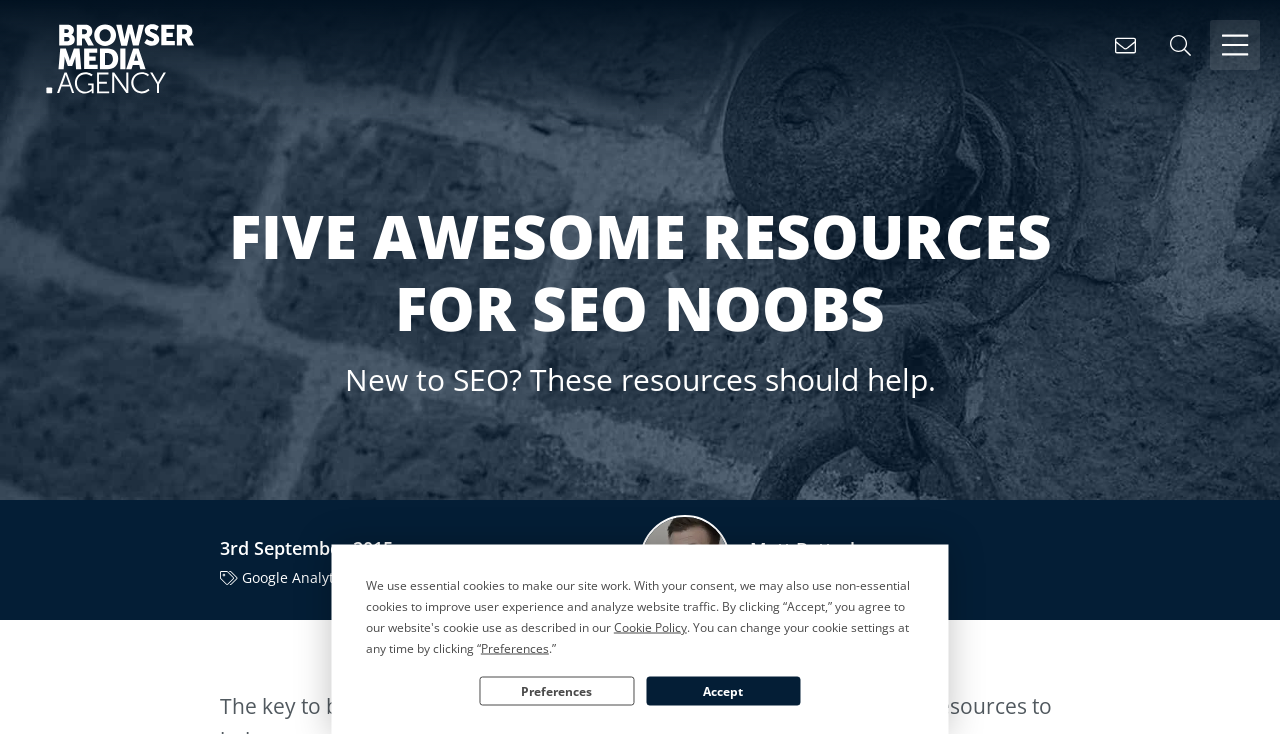How many links are in the top navigation bar?
Respond with a short answer, either a single word or a phrase, based on the image.

4